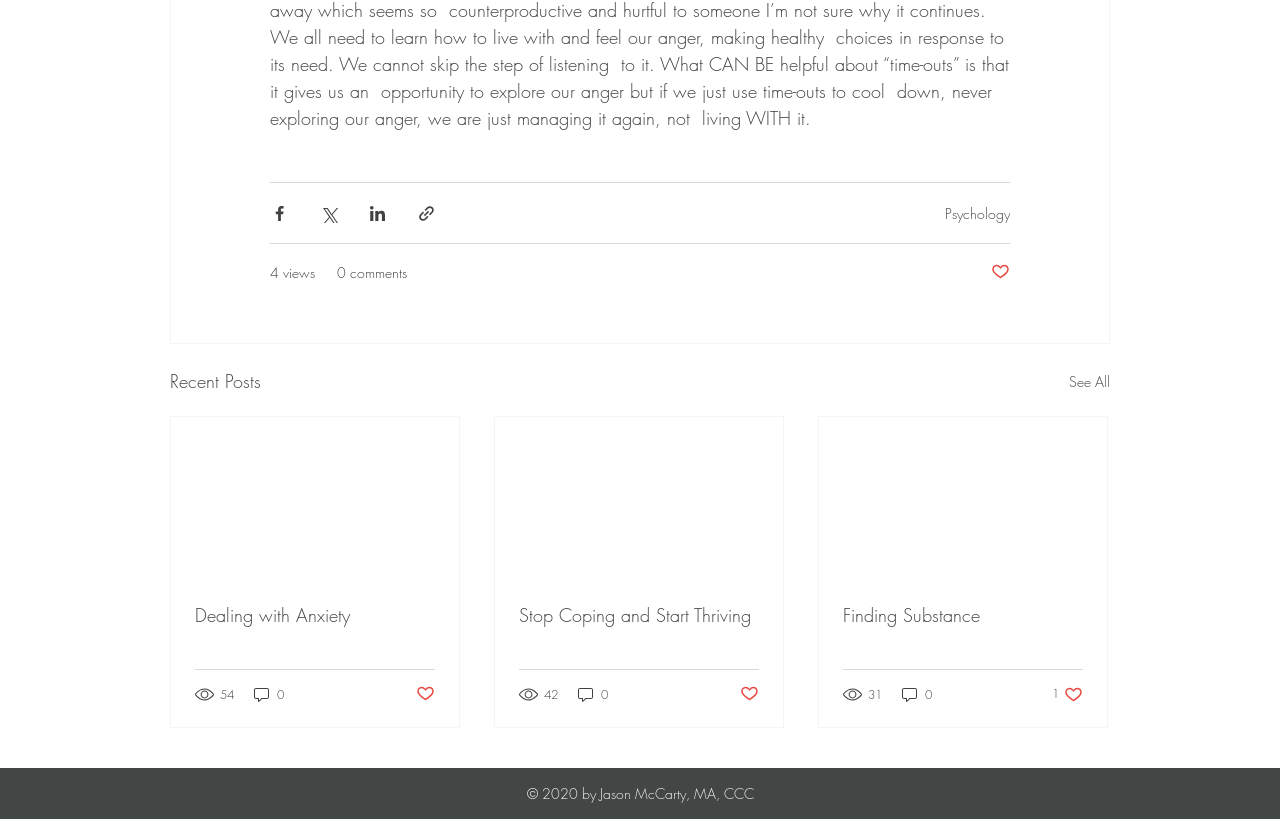Determine the bounding box coordinates for the UI element with the following description: "Black Rock Press". The coordinates should be four float numbers between 0 and 1, represented as [left, top, right, bottom].

None